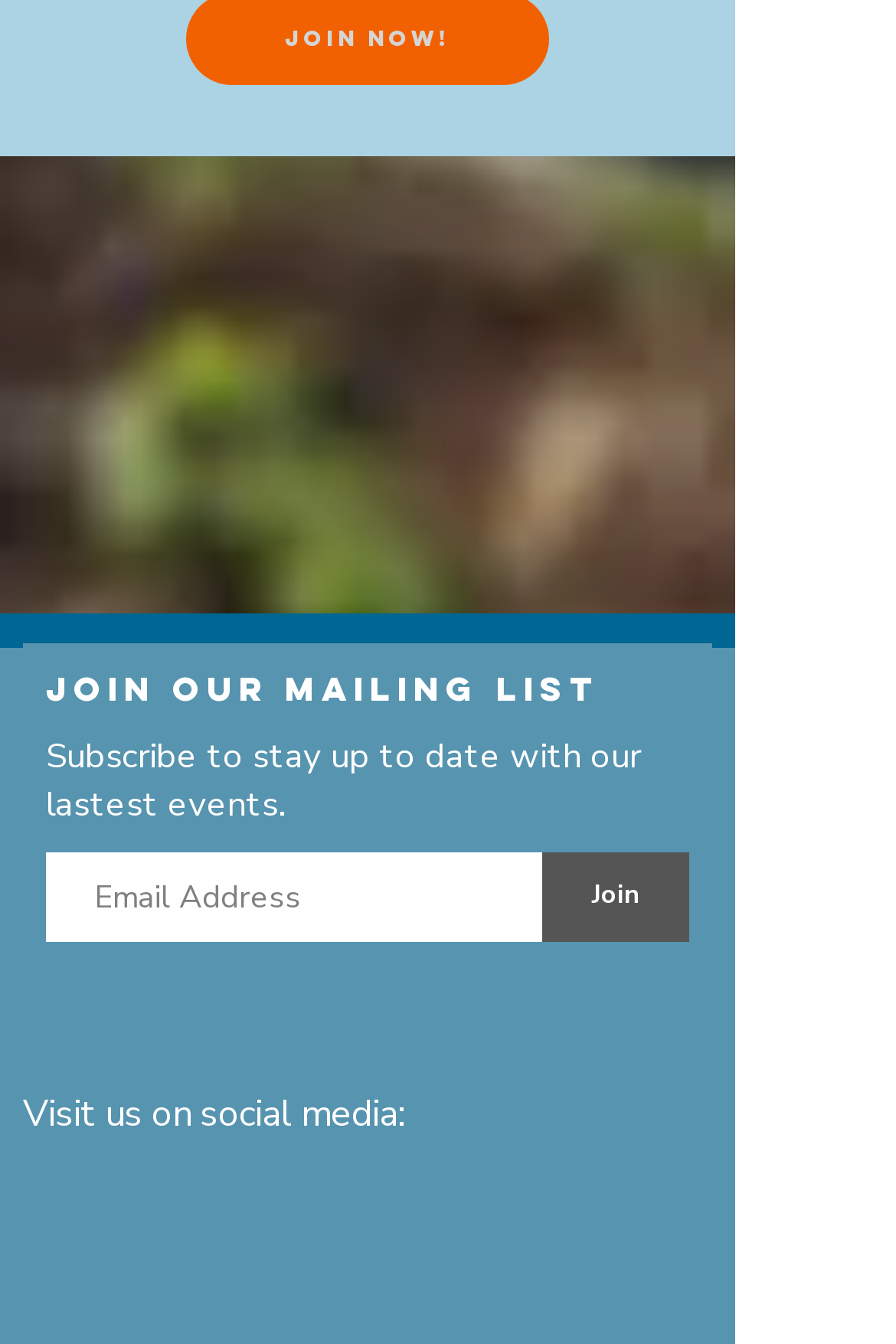Respond to the following query with just one word or a short phrase: 
What is the topic of the latest event?

Not available